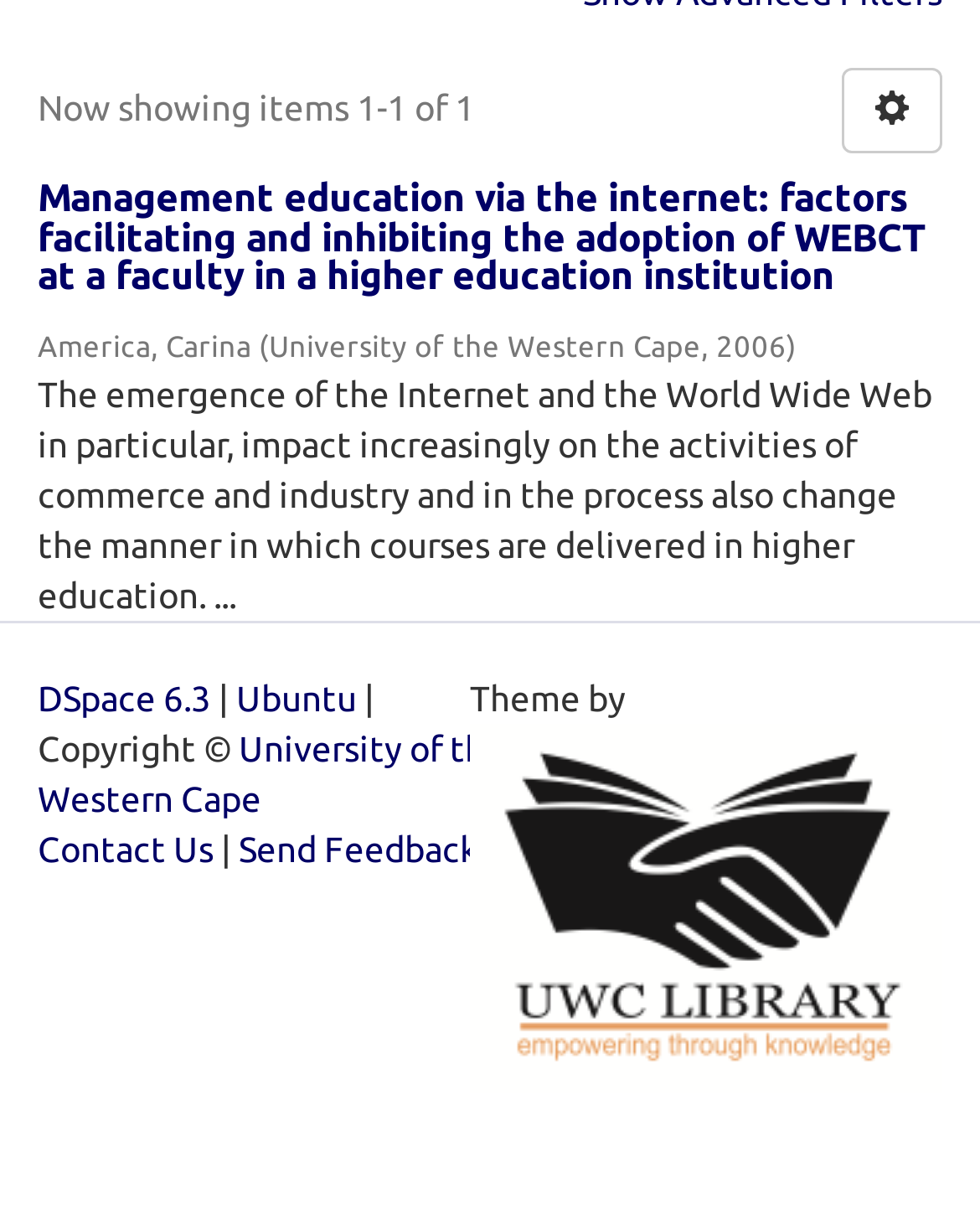From the element description: "QUOTES", extract the bounding box coordinates of the UI element. The coordinates should be expressed as four float numbers between 0 and 1, in the order [left, top, right, bottom].

None